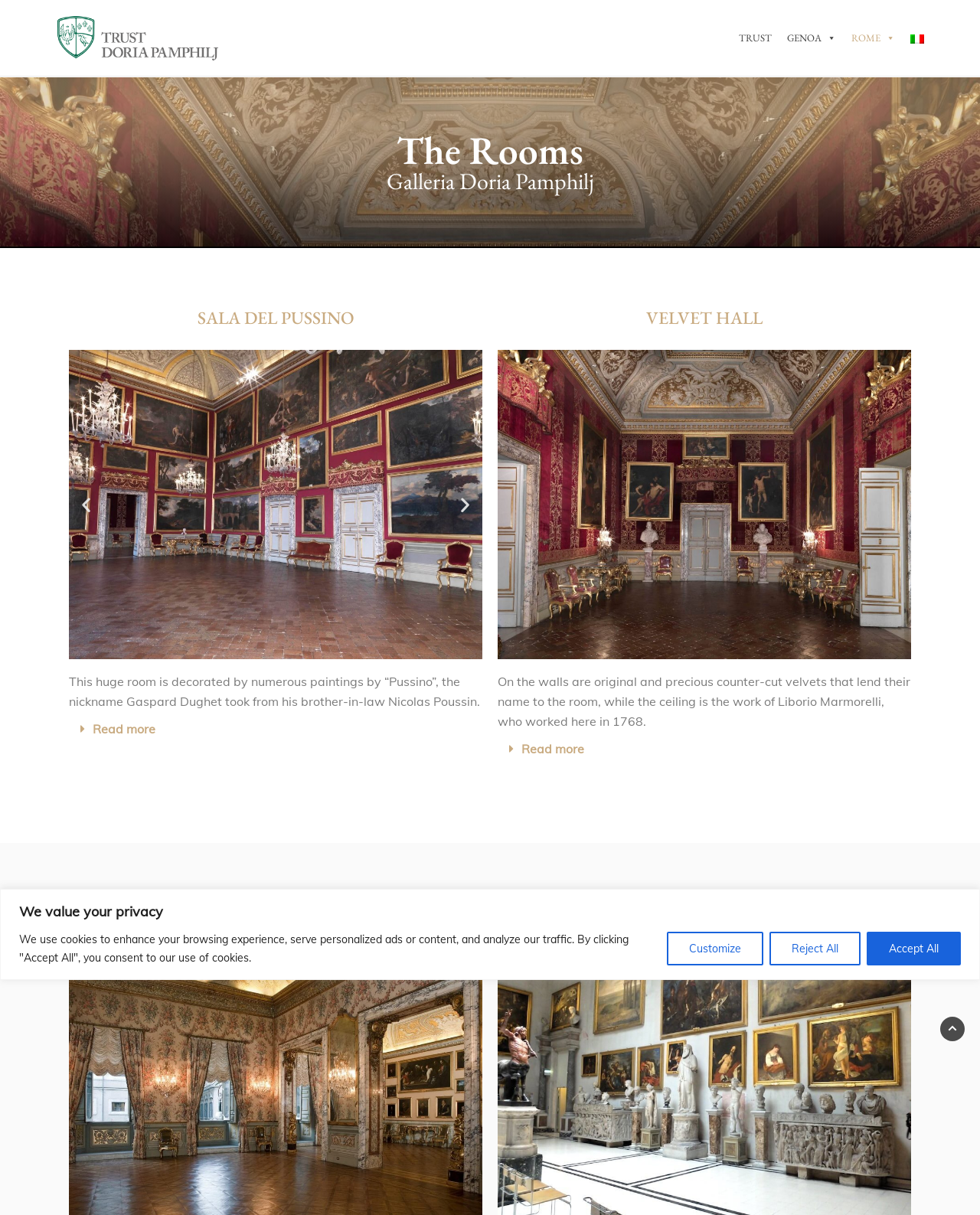What is the nickname of Gaspard Dughet?
Kindly offer a comprehensive and detailed response to the question.

Based on the webpage, I can see the text 'This huge room is decorated by numerous paintings by “Pussino”, the nickname Gaspard Dughet took from his brother-in-law Nicolas Poussin.' which suggests that Pussino is the nickname of Gaspard Dughet.